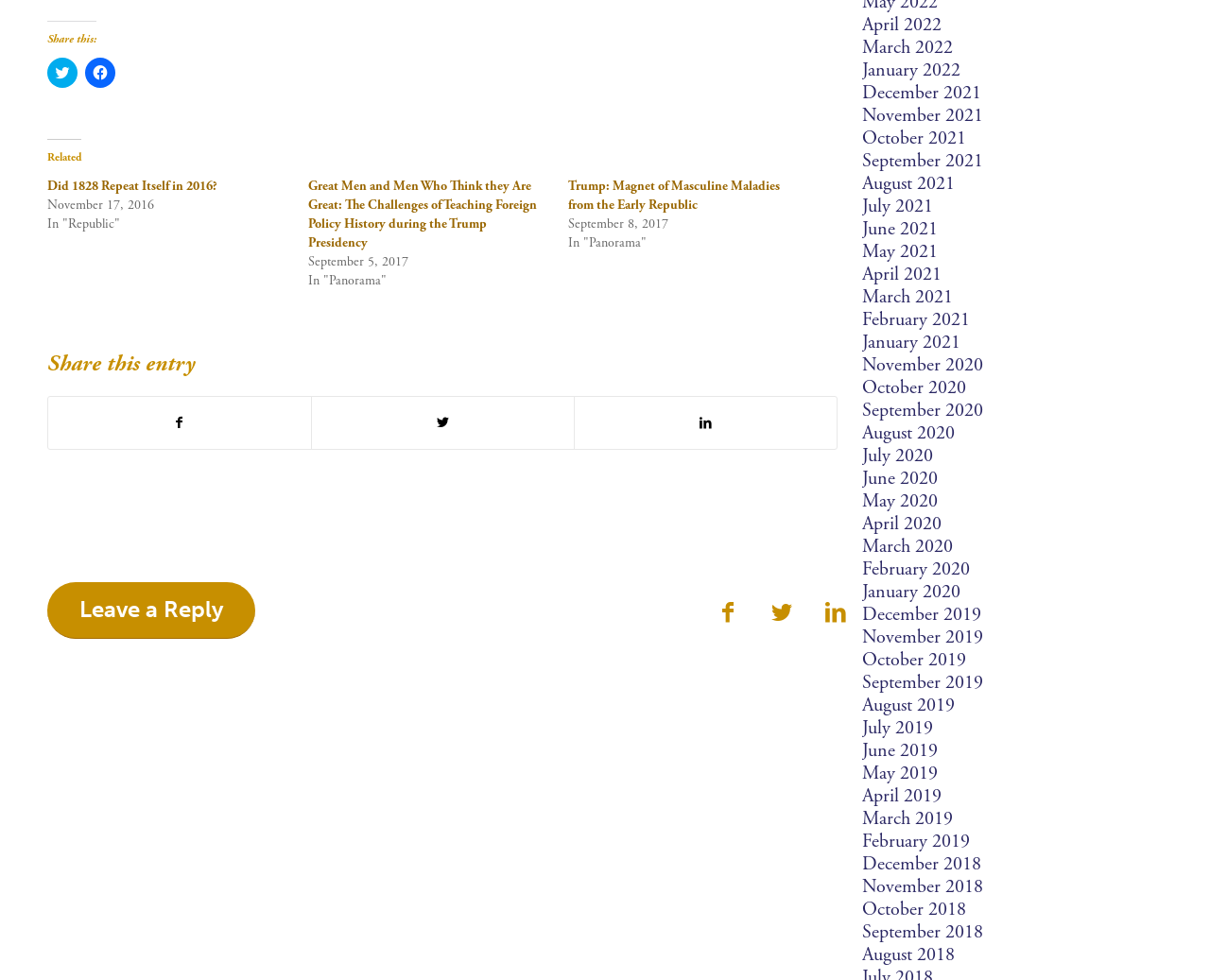Please determine the bounding box coordinates of the element to click on in order to accomplish the following task: "Share on Facebook". Ensure the coordinates are four float numbers ranging from 0 to 1, i.e., [left, top, right, bottom].

[0.04, 0.405, 0.257, 0.458]